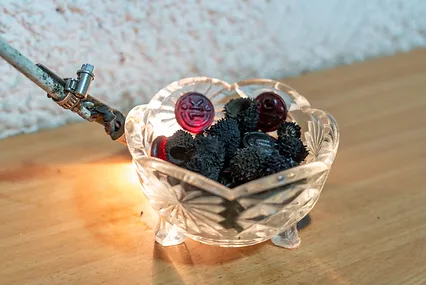Detail everything you observe in the image.

The image showcases a decorative crystal bowl filled with an assortment of small, dark items, contrasting vividly with the soft, warm lighting that illuminates the scene. Among the contents, several distinctive red and dark black pieces are visible, evoking curiosity about their nature. The bowl is positioned on a wooden surface, enhancing the rustic charm of the display. In the background, a tool or device emitting light is partially visible, suggesting a creative or artisanal process at play. This captivating arrangement invites viewers to ponder the artistic intentions behind the composition and the materials used, highlighting the interplay between light, texture, and color in this intriguing setup.